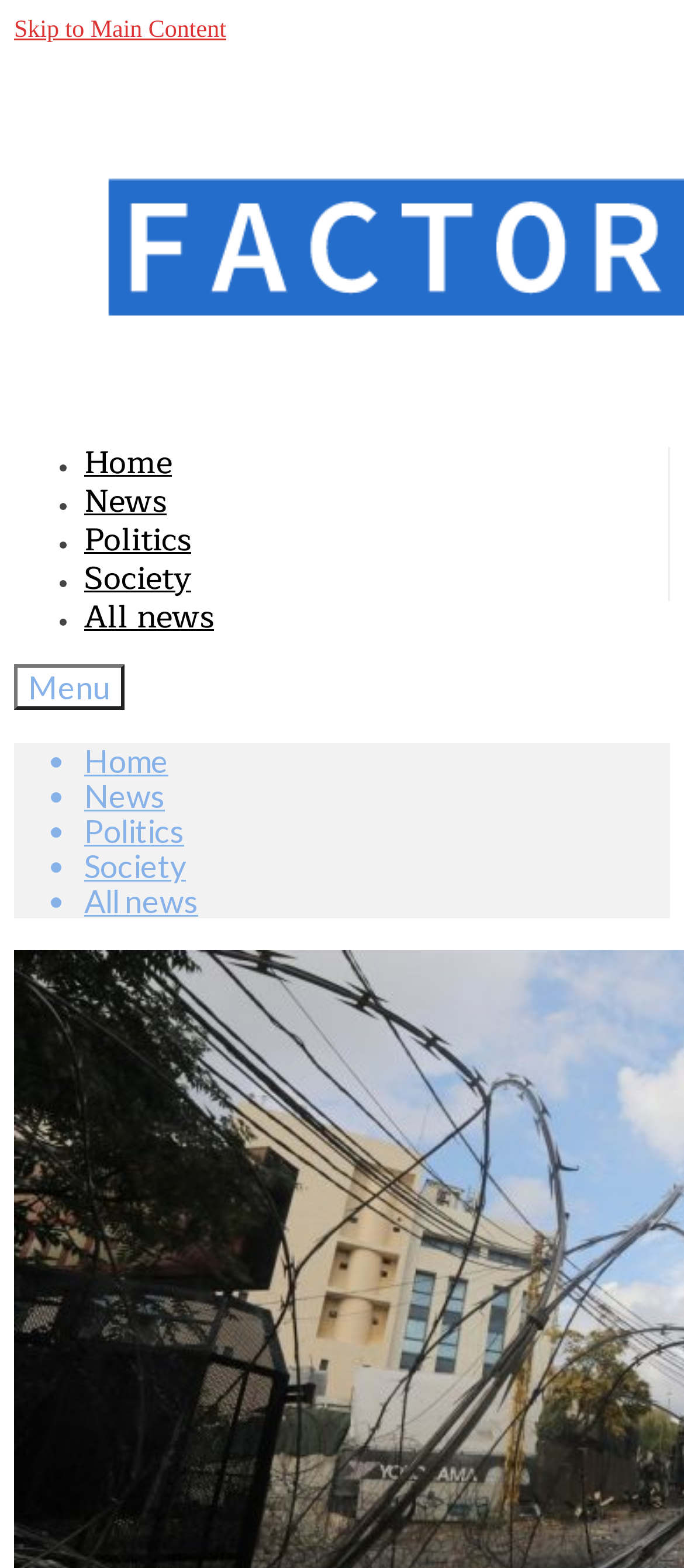Provide the bounding box coordinates of the HTML element described by the text: "Skip to Main Content". The coordinates should be in the format [left, top, right, bottom] with values between 0 and 1.

[0.021, 0.011, 0.331, 0.028]